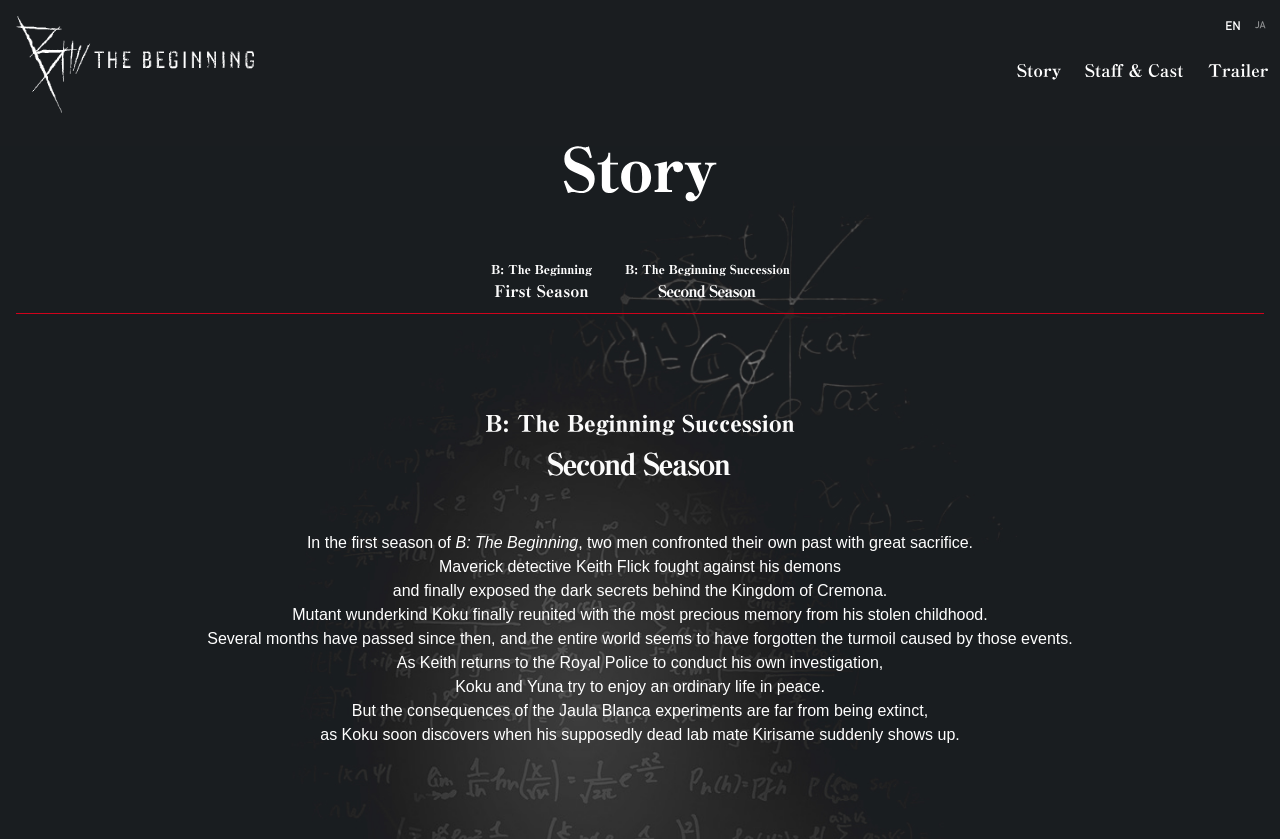Find and provide the bounding box coordinates for the UI element described with: "parent_node: e-Mail Us".

None